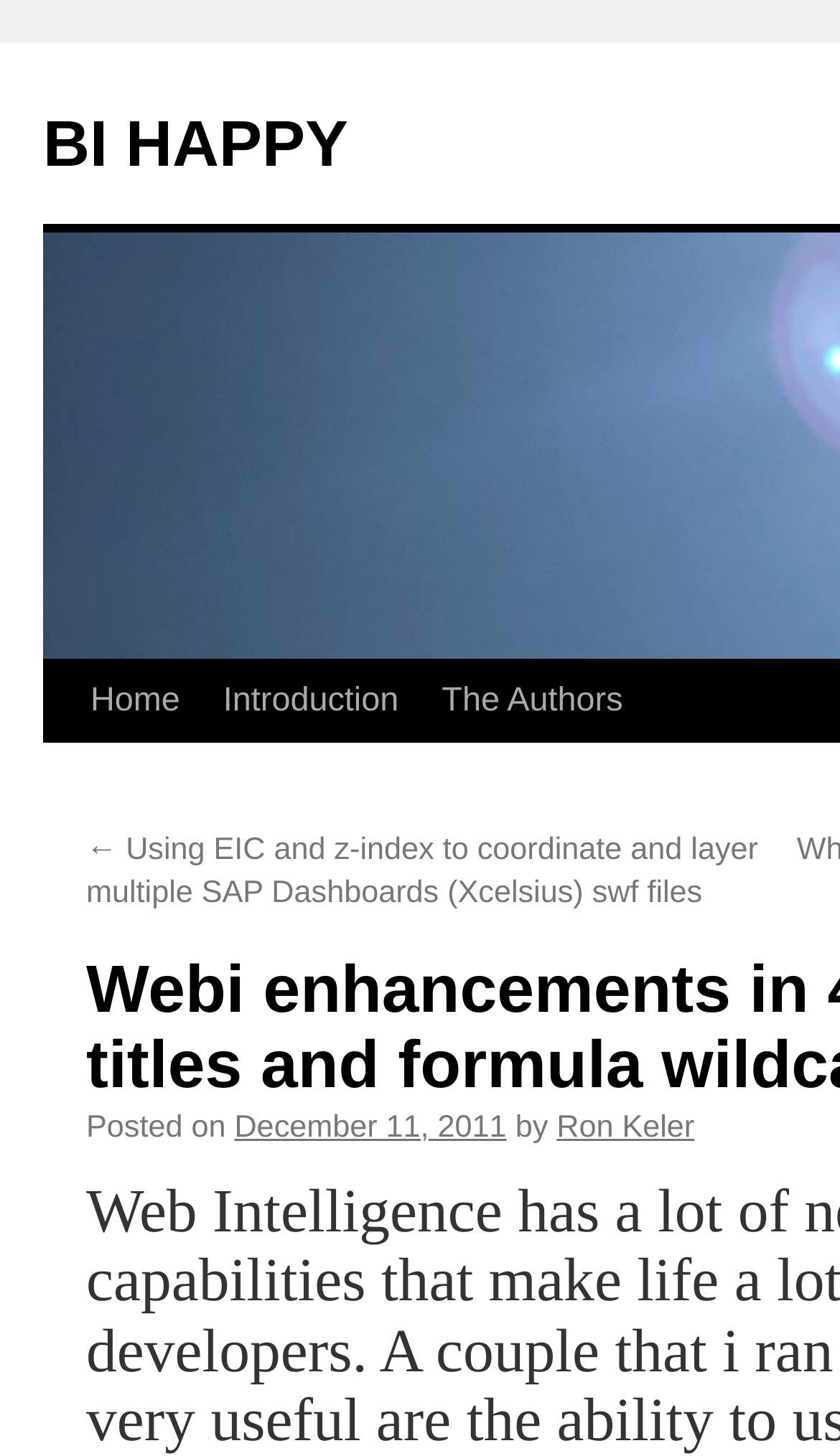Please find the bounding box coordinates for the clickable element needed to perform this instruction: "view previous post".

[0.103, 0.572, 0.902, 0.626]